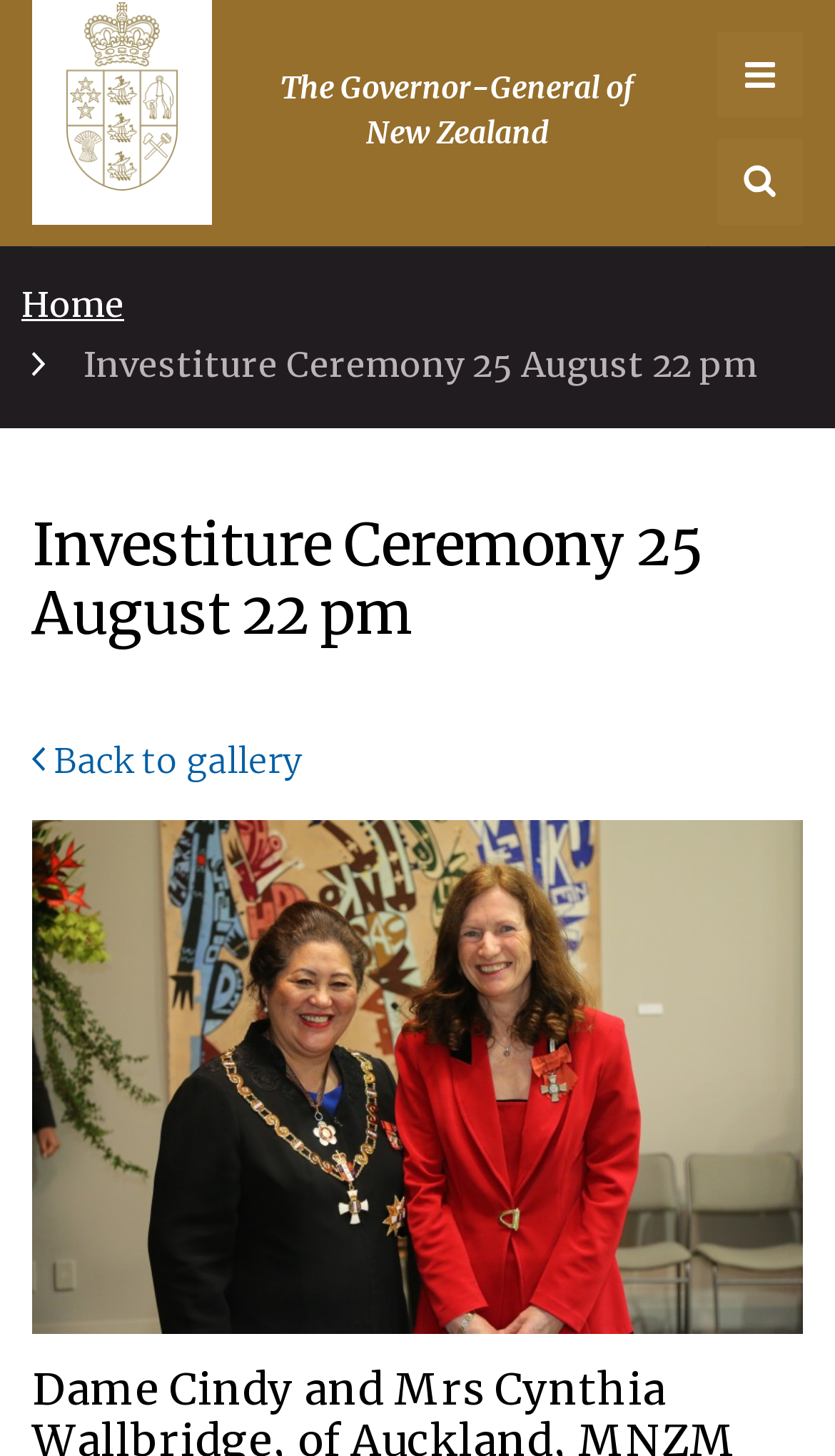Locate the bounding box coordinates of the element I should click to achieve the following instruction: "View the Governor-General page".

[0.0, 0.169, 0.846, 0.257]